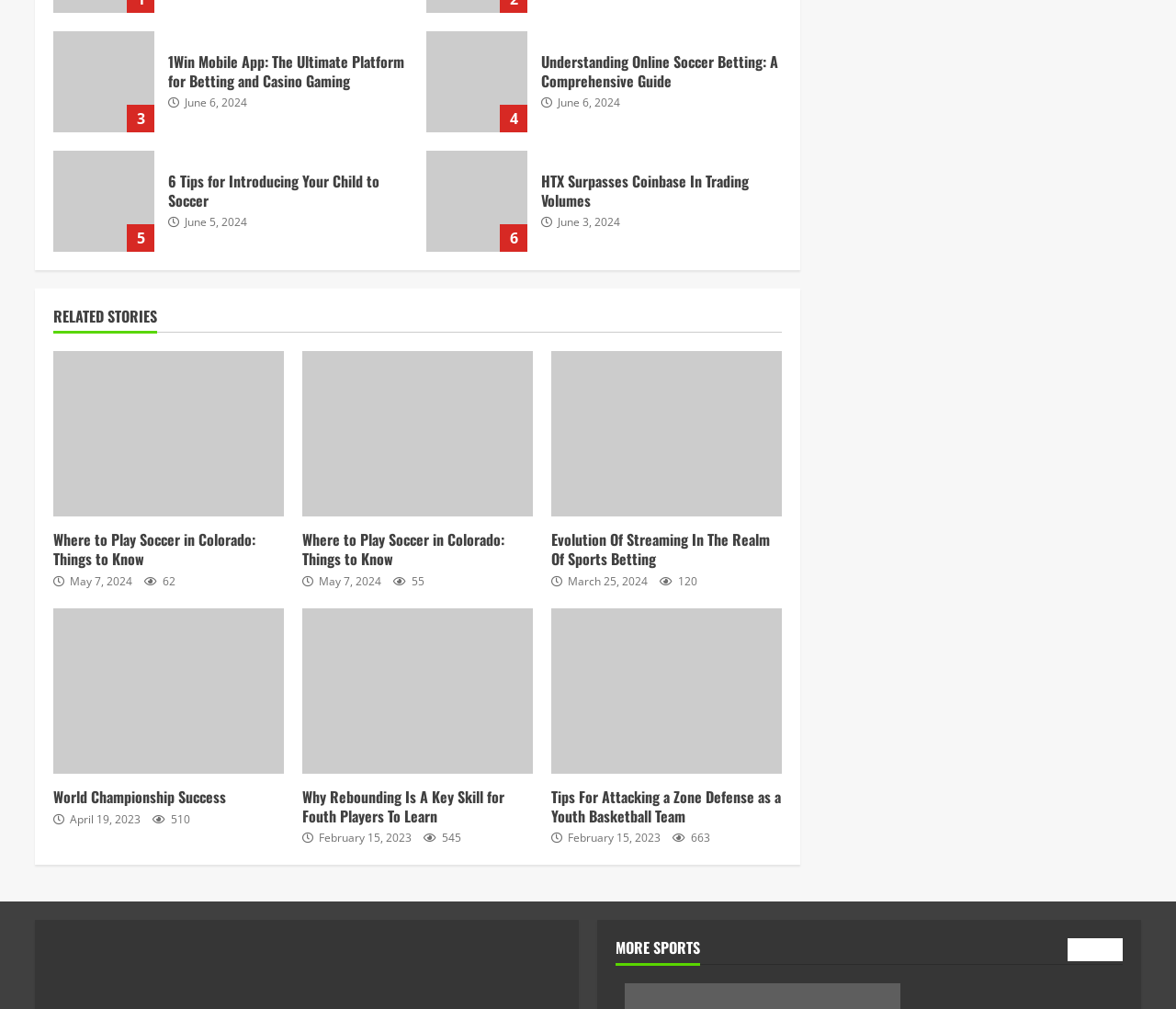What is the date of the second article?
Please provide a comprehensive and detailed answer to the question.

I found the date of the second article by looking at the StaticText element with the text 'June 6, 2024' which is located below the heading element of the second article.